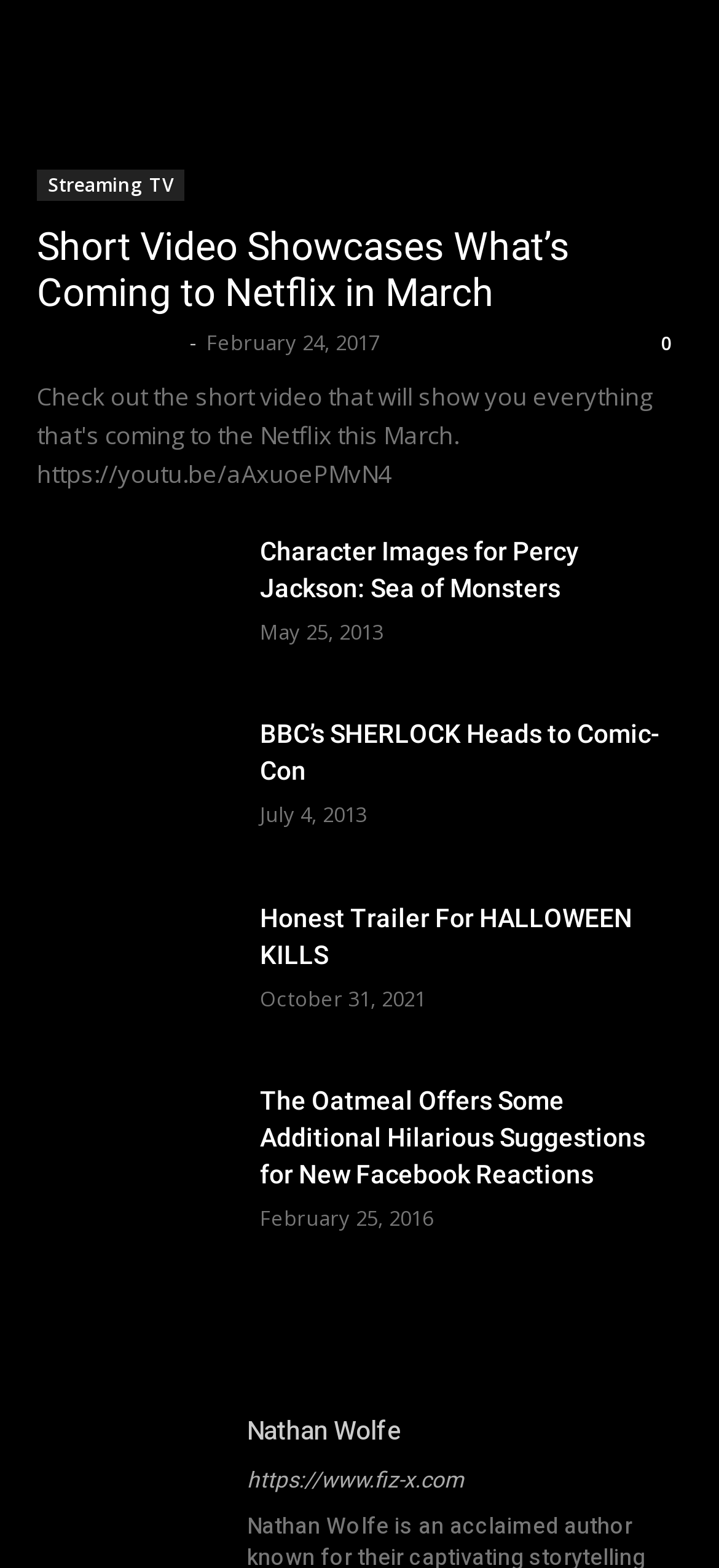Please locate the bounding box coordinates of the region I need to click to follow this instruction: "View the Honest Trailer For HALLOWEEN KILLS".

[0.362, 0.576, 0.879, 0.618]